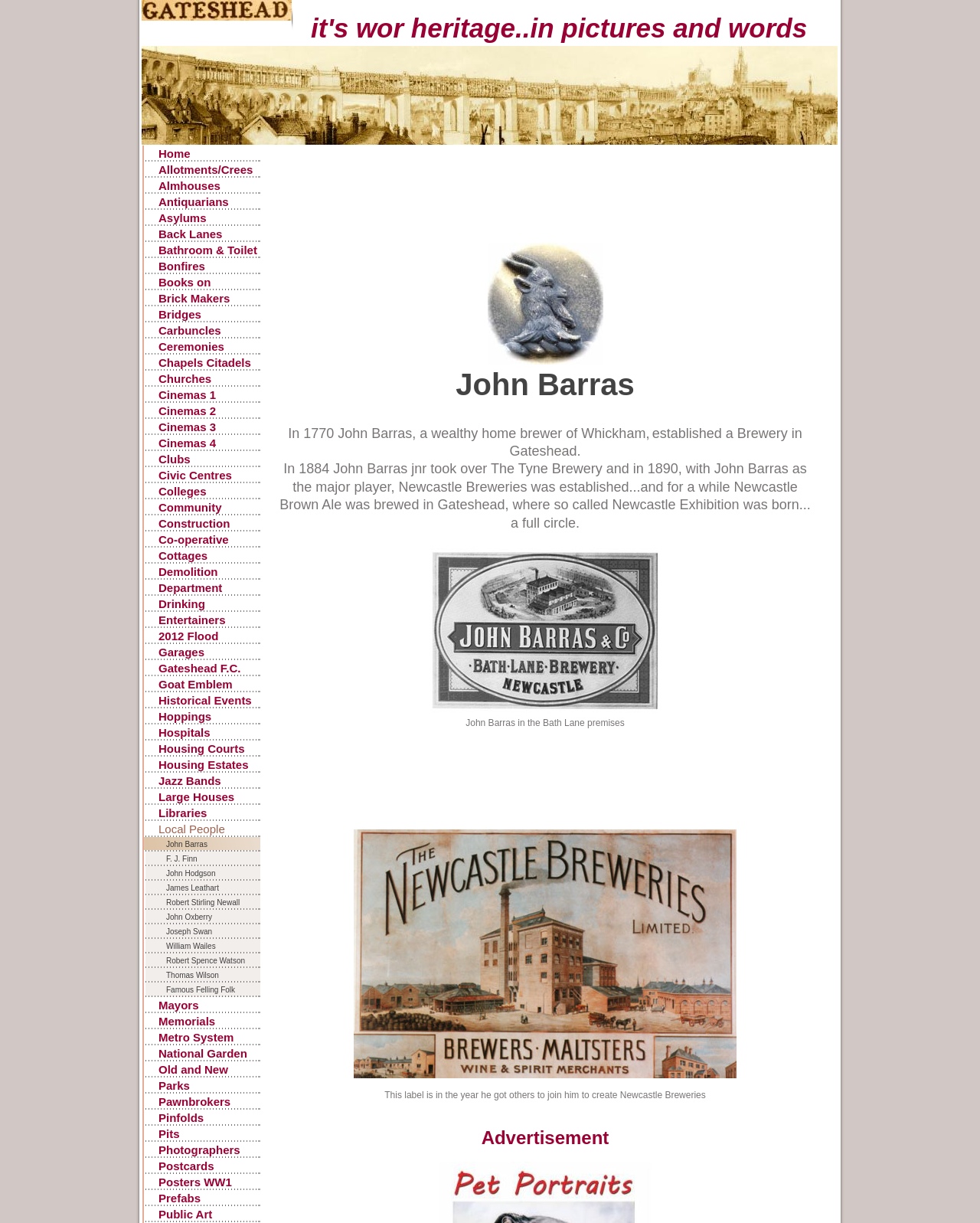Please respond to the question using a single word or phrase:
How many categories of Gateshead history are there on the webpage?

Over 70